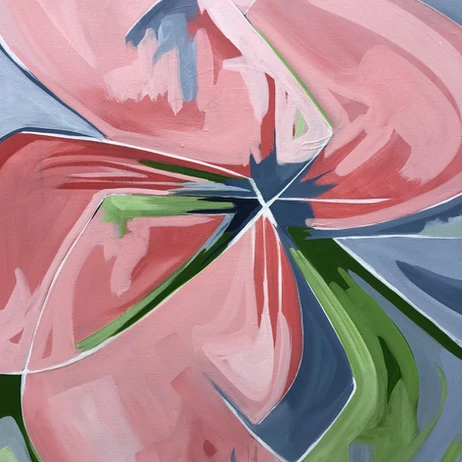Explain the image in a detailed way.

This artwork, titled "Oregon Spring 1," is an abstract painting characterized by sweeping strokes and a vibrant color palette. The composition features large, overlapping forms in shades of soft pink and deep green, interspersed with hints of muted blue and gray. The dynamic movement of the shapes creates a sense of depth and fluidity, inviting the viewer to explore the interplay between color and form. This piece embodies a celebration of natural beauty and the essence of spring, drawing the viewer into a world of color that evokes feelings of warmth and tranquility. Its bold yet harmonious design reflects the artist's invitation to appreciate the subtle moments where life flourishes.